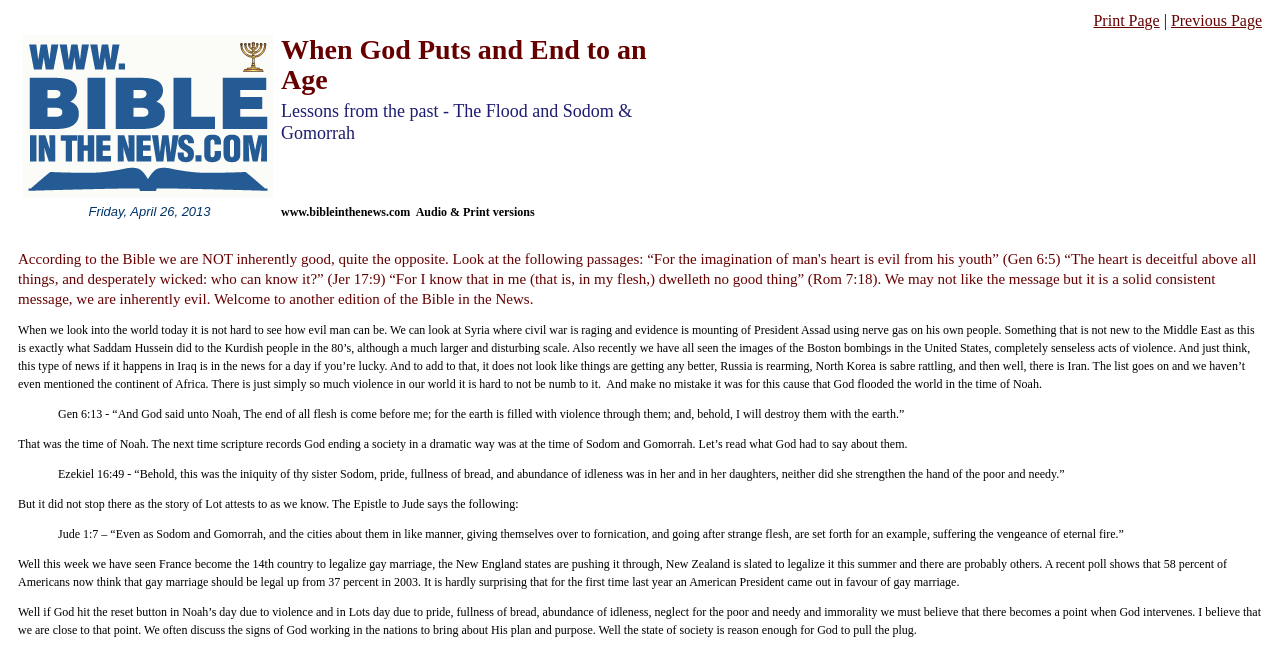What is the scripture mentioned in the first blockquote?
Please answer the question as detailed as possible.

The scripture mentioned in the first blockquote is 'Gen 6:13', which is a quote from the Bible that says 'And God said unto Noah, The end of all flesh is come before me; for the earth is filled with violence through them; and, behold, I will destroy them with the earth.'